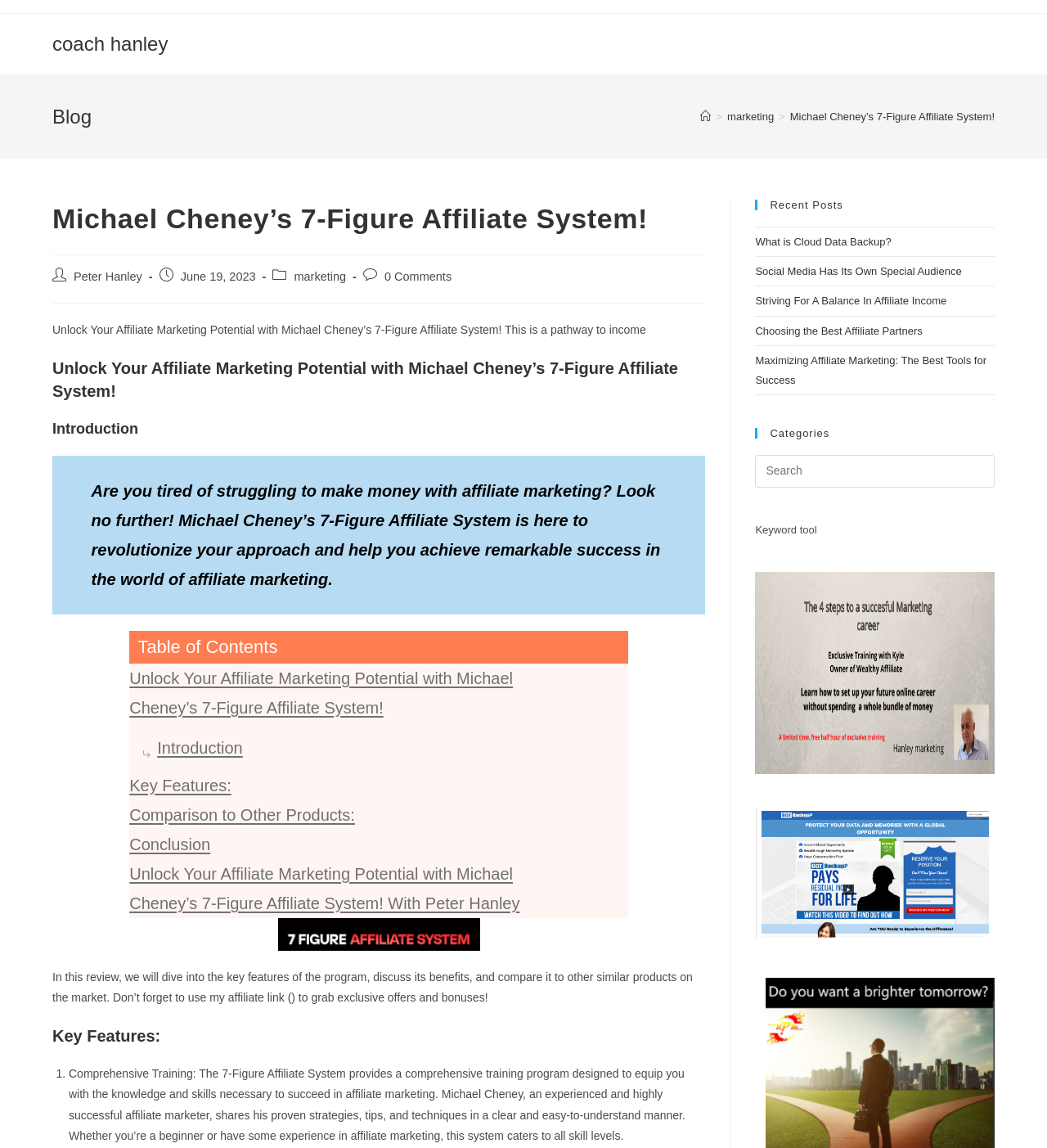How many links are there in the 'Table of Contents' section?
Look at the image and respond with a one-word or short-phrase answer.

6